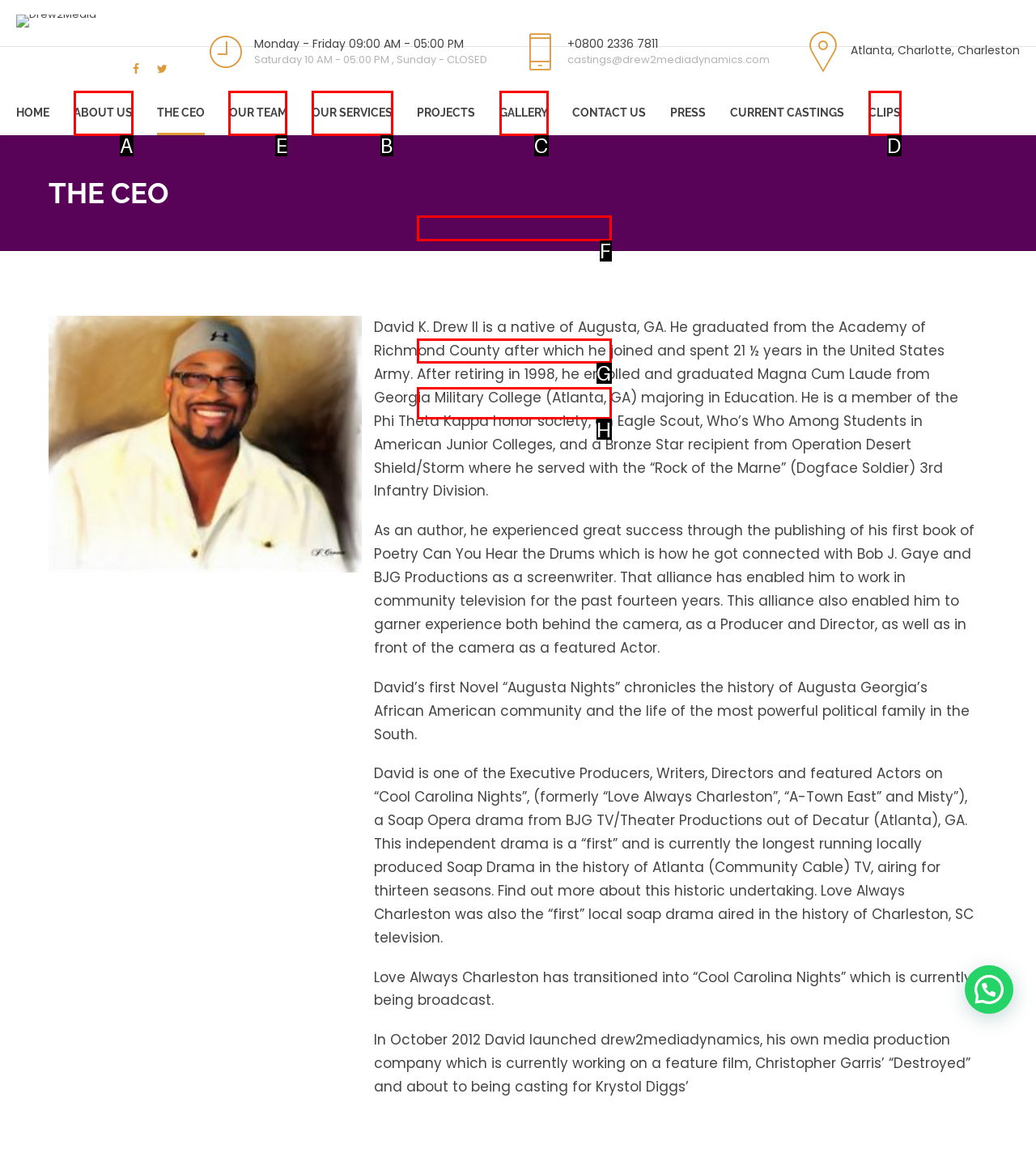Tell me which one HTML element I should click to complete this task: Click the OUR TEAM link Answer with the option's letter from the given choices directly.

E